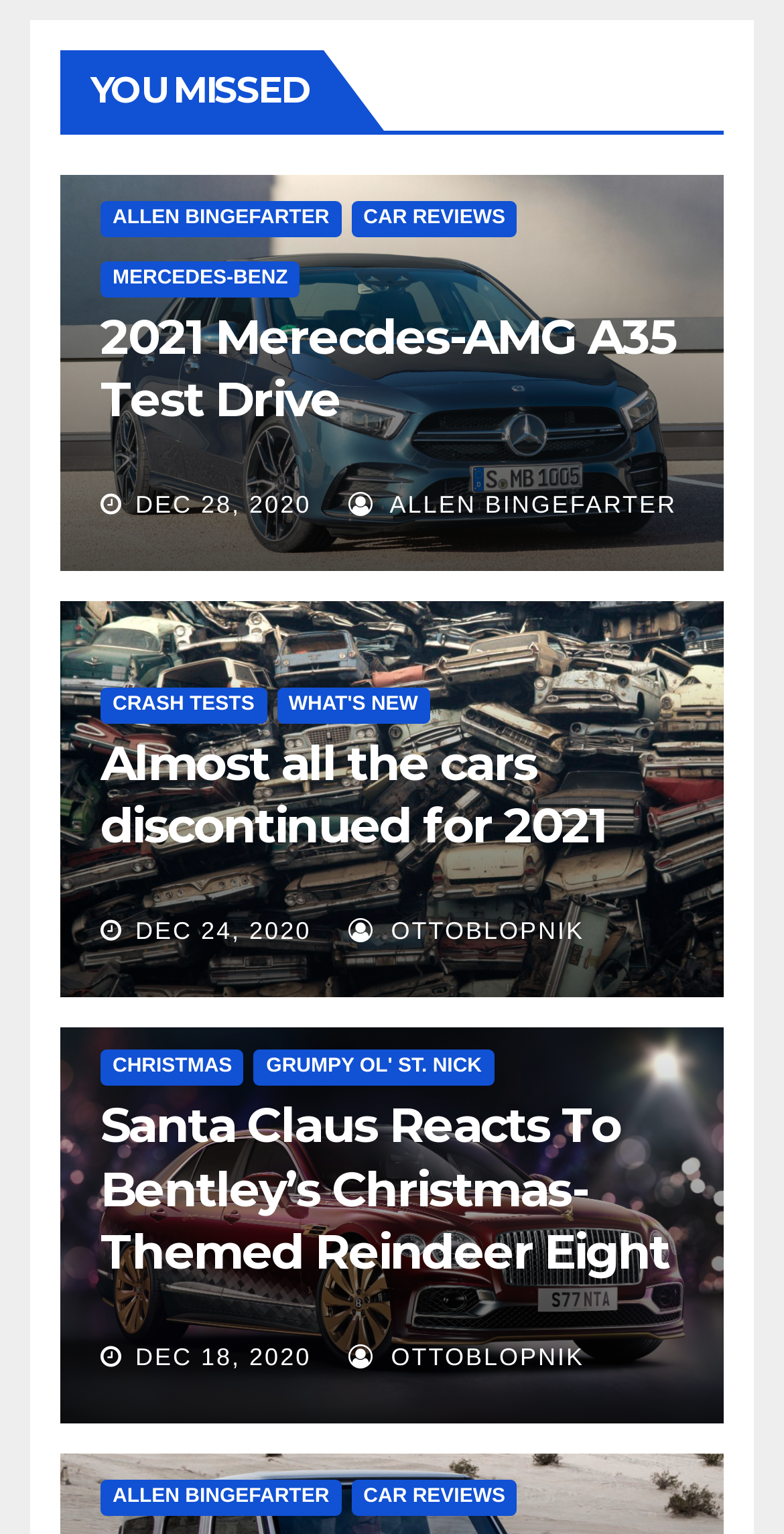What is the title of the first article?
Using the image, answer in one word or phrase.

2021 Merecdes-AMG A35 Test Drive